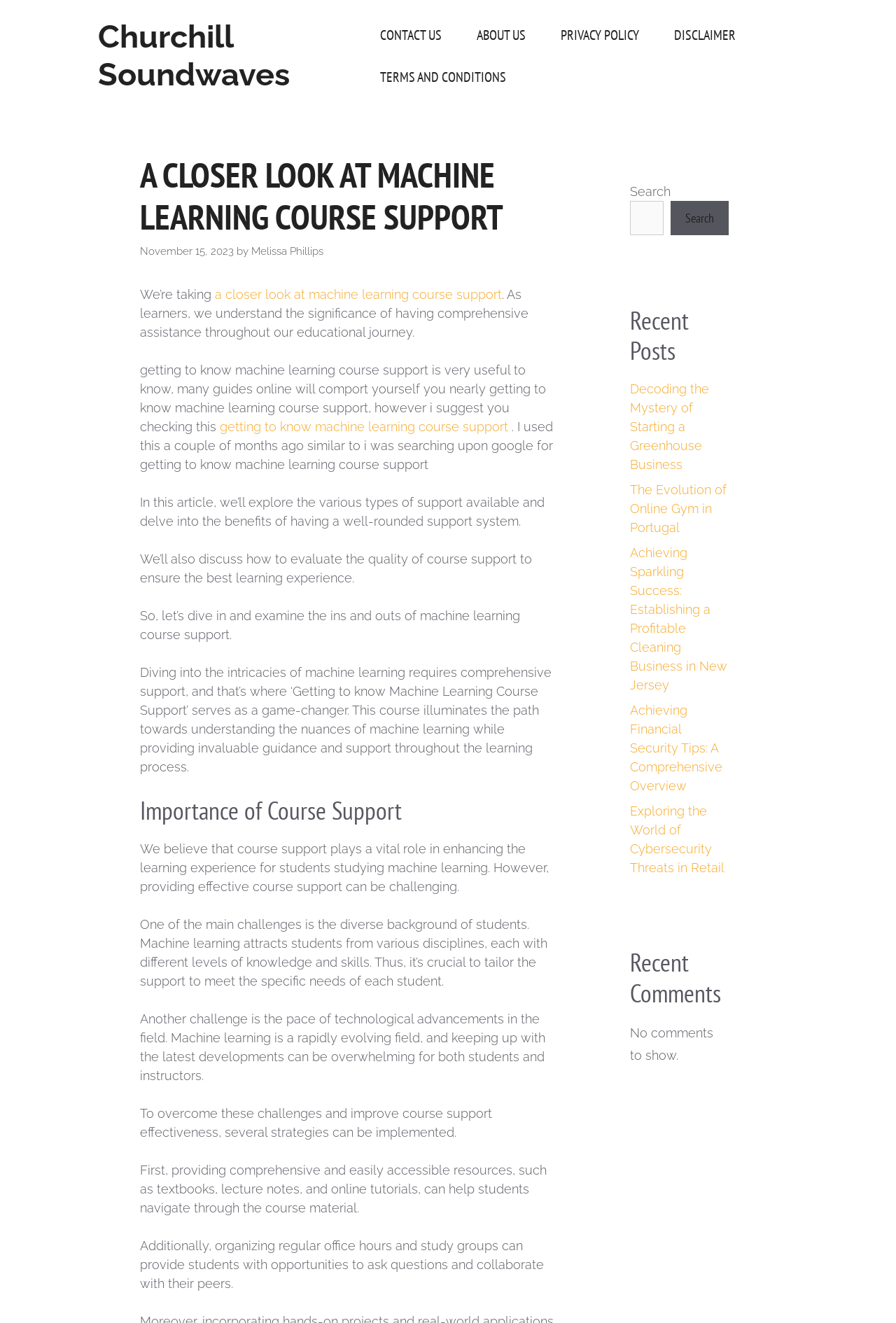Kindly provide the bounding box coordinates of the section you need to click on to fulfill the given instruction: "Explore the 'Recent Posts' section".

[0.703, 0.231, 0.812, 0.276]